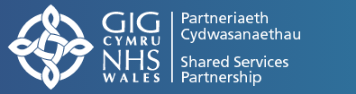Offer a detailed explanation of the image.

The image displays the logo of NHS Wales Shared Services Partnership, prominently featuring the acronym "GIG CYMRU NHS WALES" in bold lettering, followed by the Welsh phrase "Partneriaeth Cydwasanaethau," which translates to "Partnership of Shared Services." Below, the words "Shared Services Partnership" emphasize the collaborative nature of this organization. The logo is set against a gradient blue background, highlighting its modern and professional design, symbolizing the health service's commitment to providing integrated services across Wales.